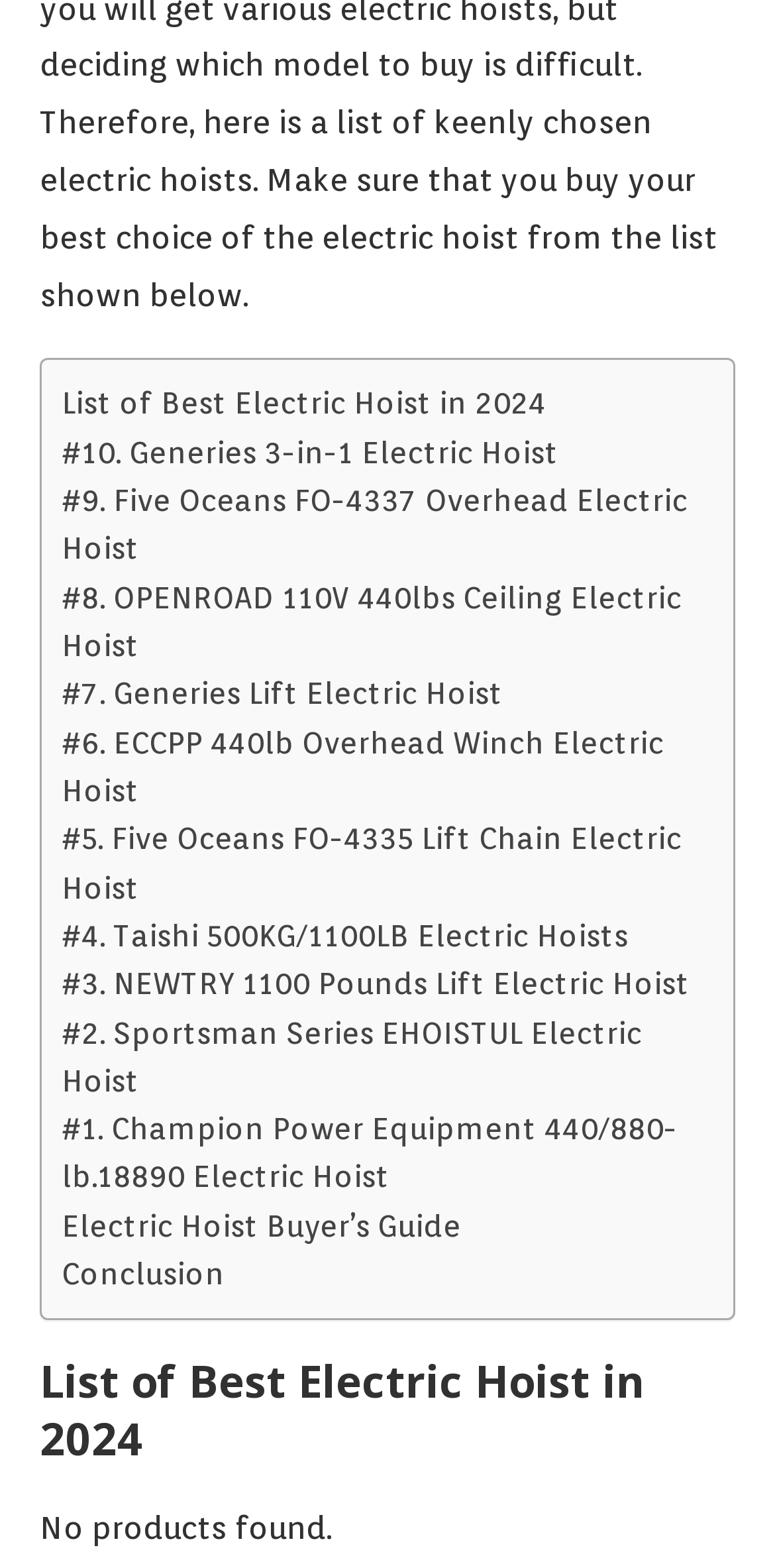Find the bounding box coordinates of the element to click in order to complete the given instruction: "Check the review of the Champion Power Equipment 440/880-lb.18890 Electric Hoist."

[0.079, 0.705, 0.895, 0.767]